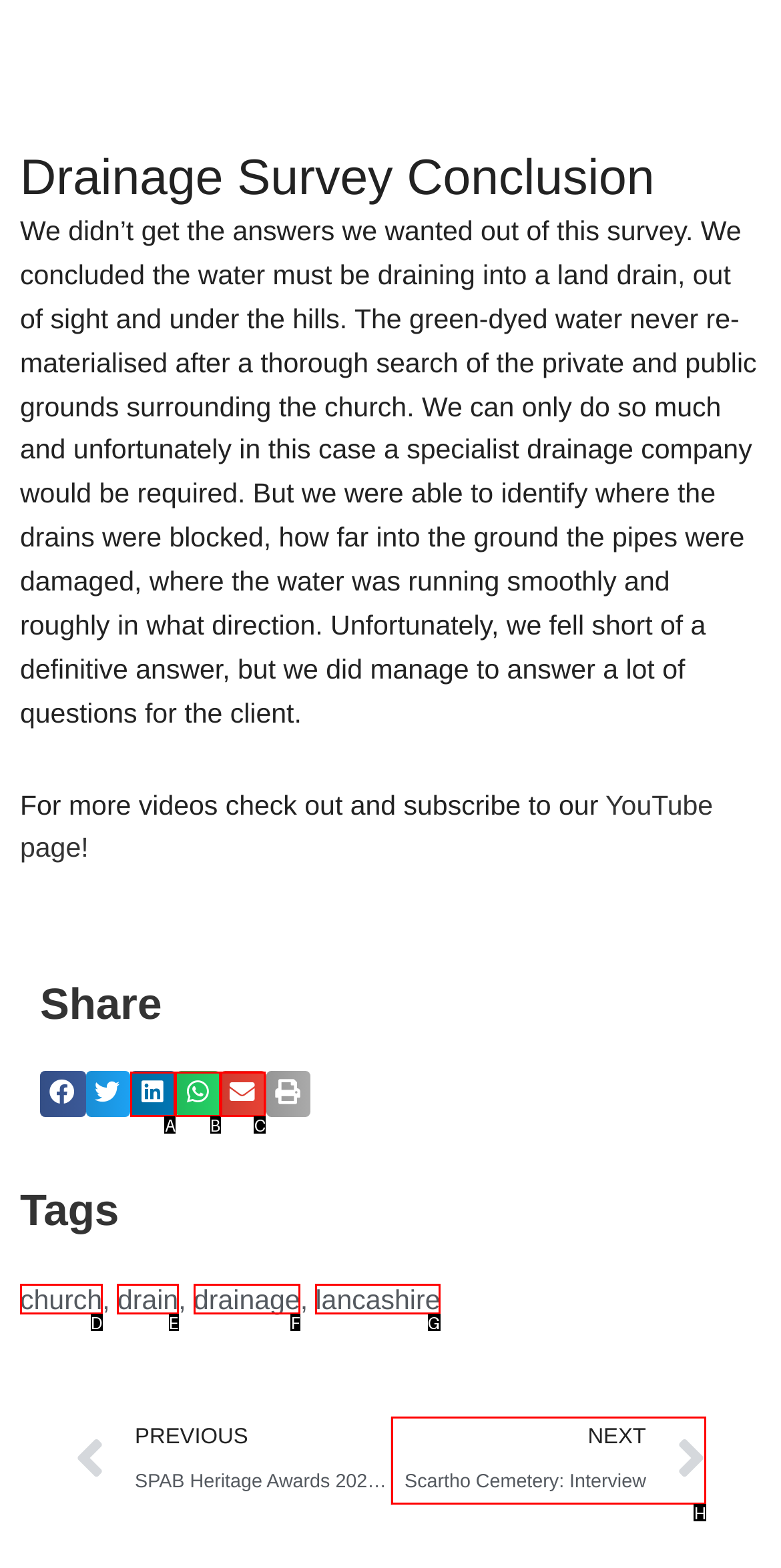Given the description: drainage, pick the option that matches best and answer with the corresponding letter directly.

F